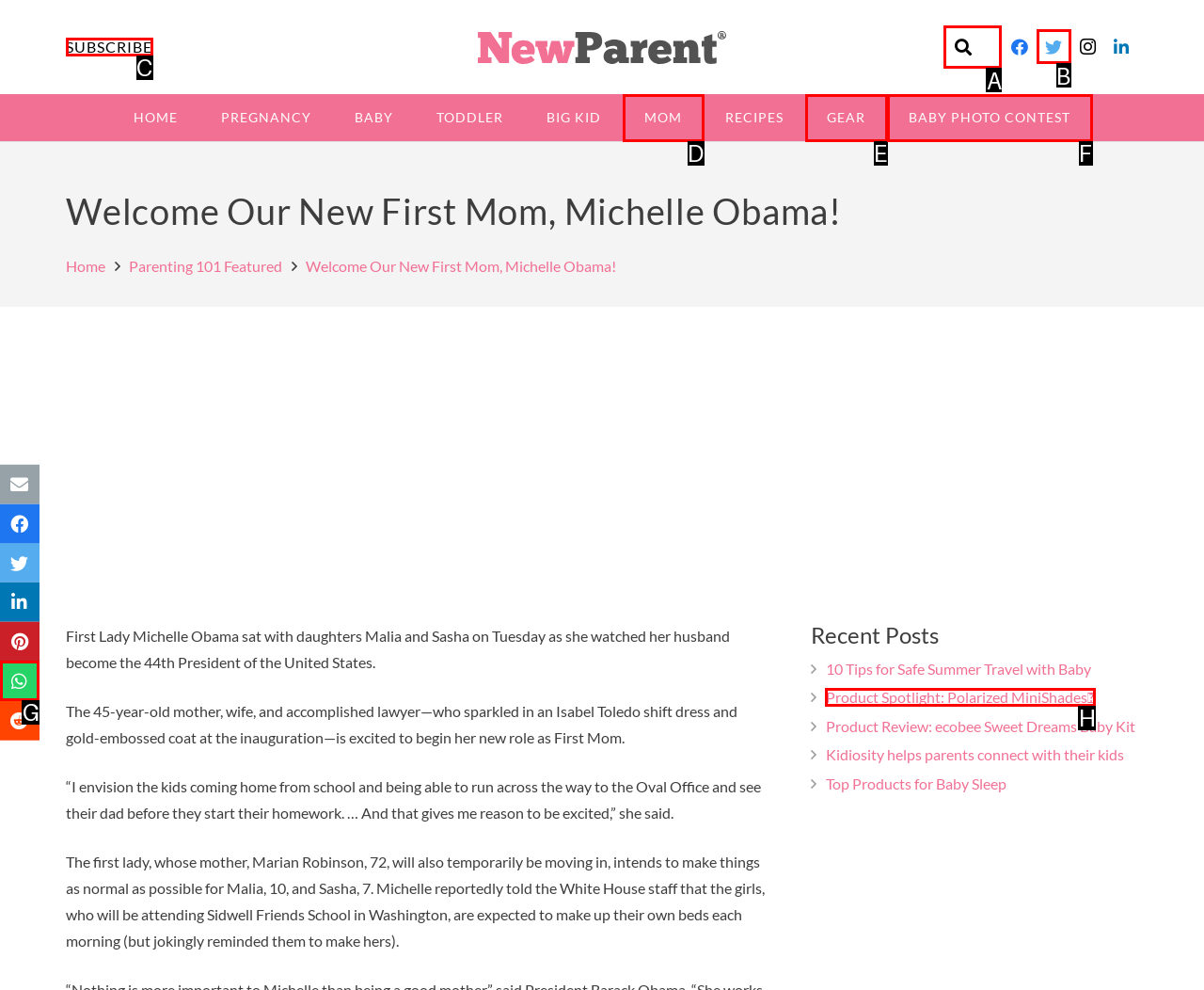Tell me which option I should click to complete the following task: Search for something Answer with the option's letter from the given choices directly.

A